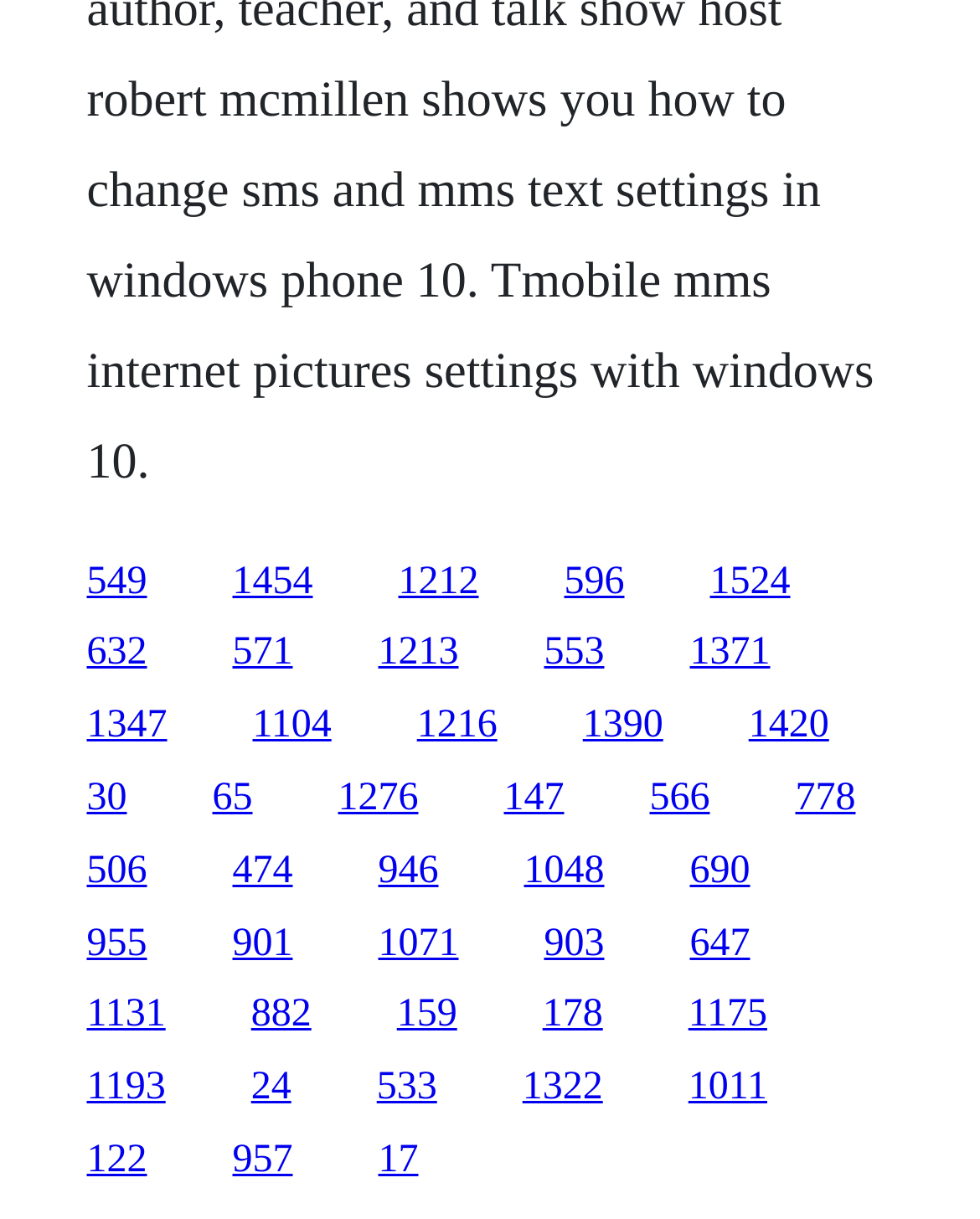Please mark the clickable region by giving the bounding box coordinates needed to complete this instruction: "click the last link".

[0.386, 0.934, 0.427, 0.969]